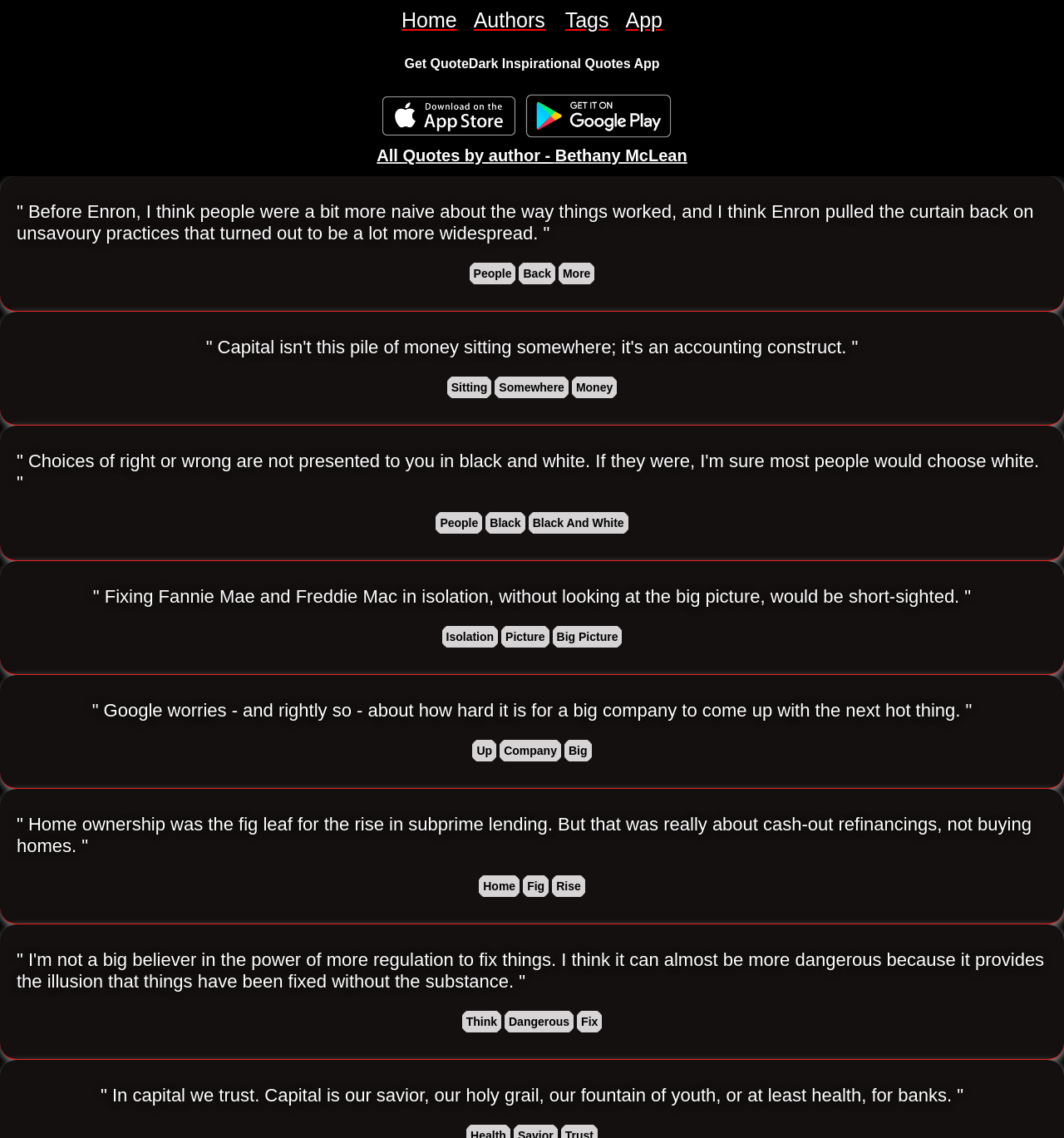Examine the screenshot and answer the question in as much detail as possible: What is the topic of the quote 'Before Enron, I think people were a bit more naive about the way things worked, and I think Enron pulled the curtain back on unsavoury practices that turned out to be a lot more widespread.'?

The quote mentions Enron explicitly, suggesting that the topic of the quote is Enron.